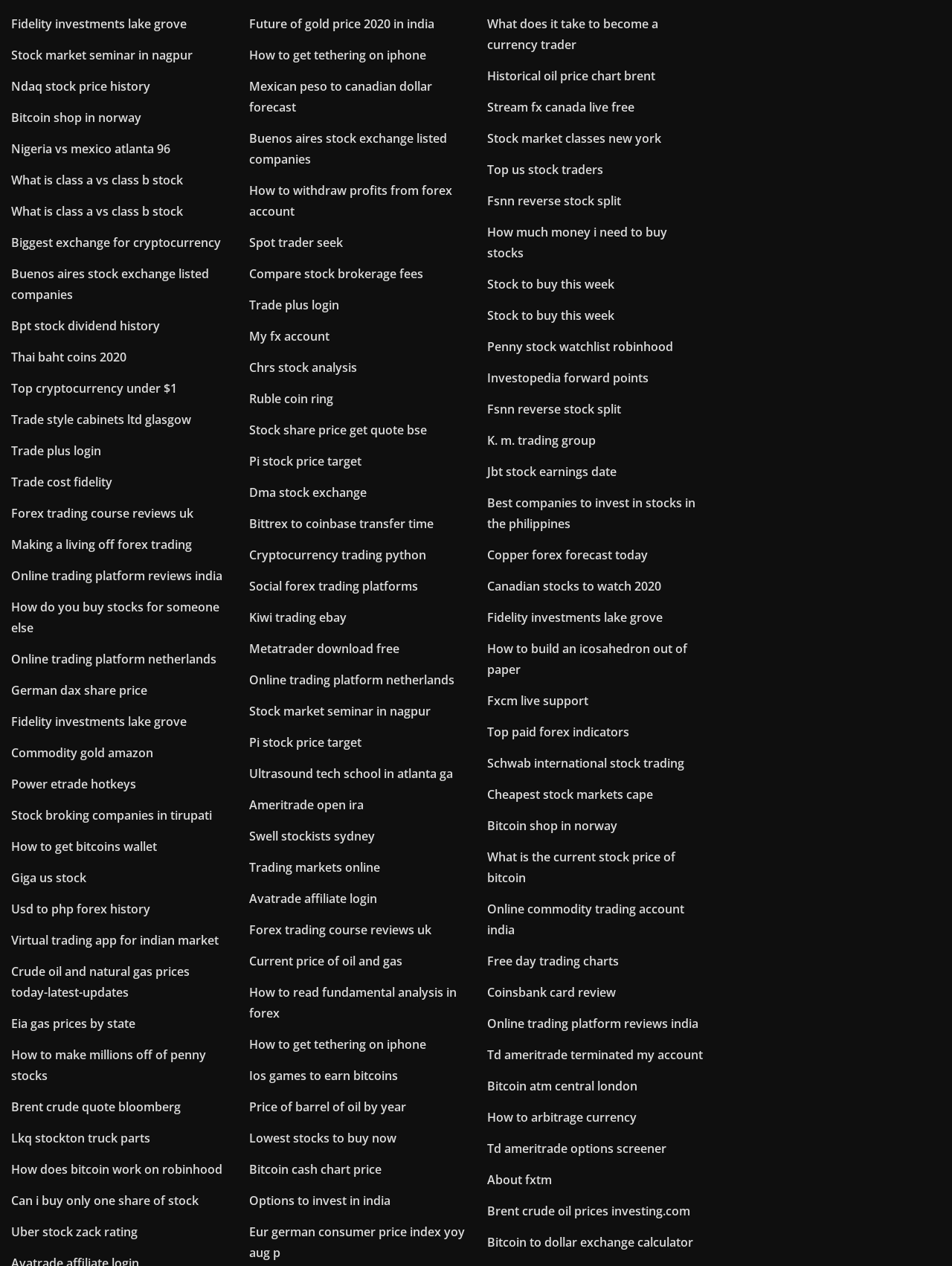Determine the bounding box coordinates of the UI element described by: "Investopedia forward points".

[0.512, 0.292, 0.681, 0.305]